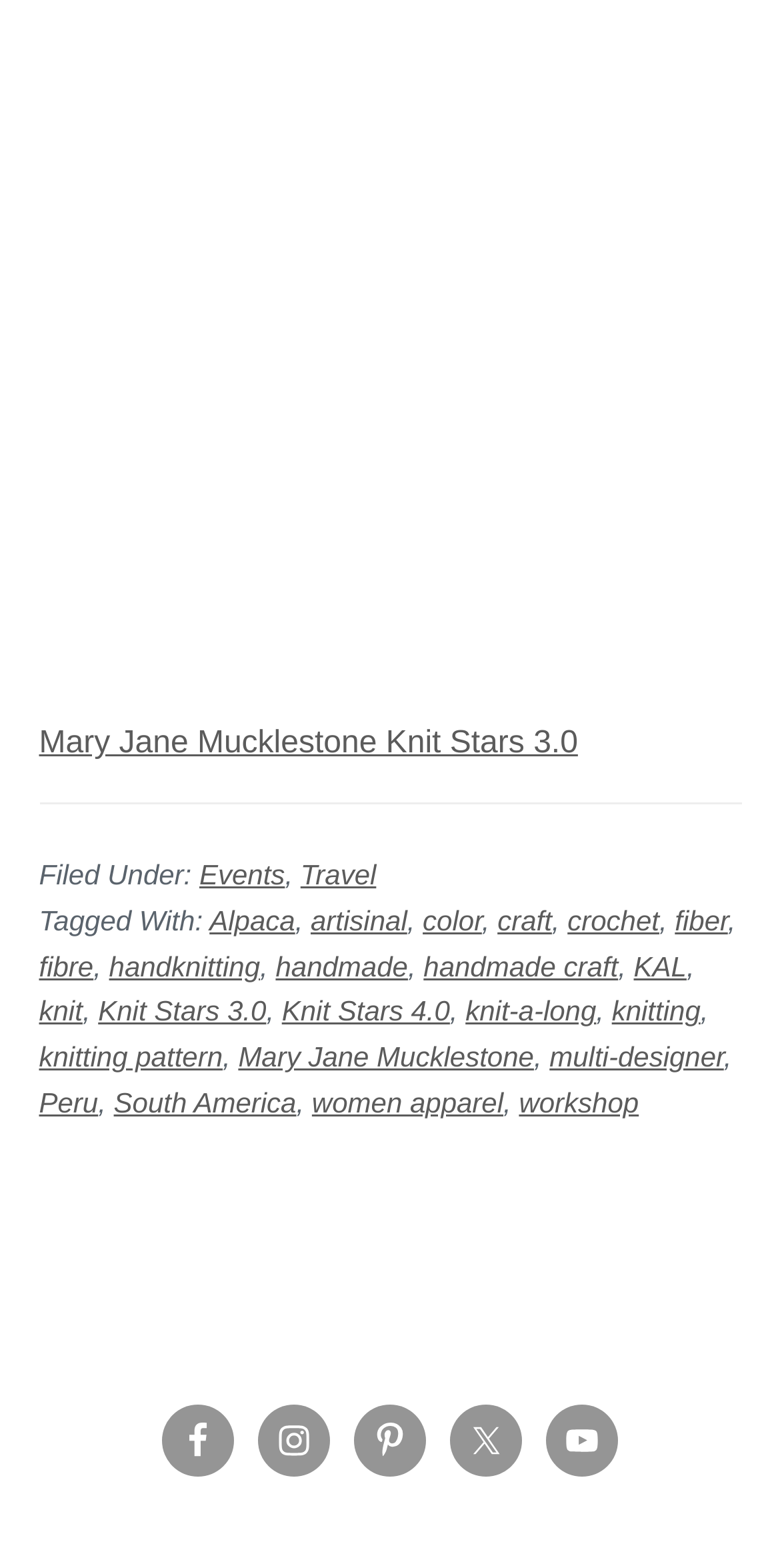Please provide the bounding box coordinates for the element that needs to be clicked to perform the instruction: "Click on the link to Alpaca". The coordinates must consist of four float numbers between 0 and 1, formatted as [left, top, right, bottom].

[0.269, 0.577, 0.378, 0.597]